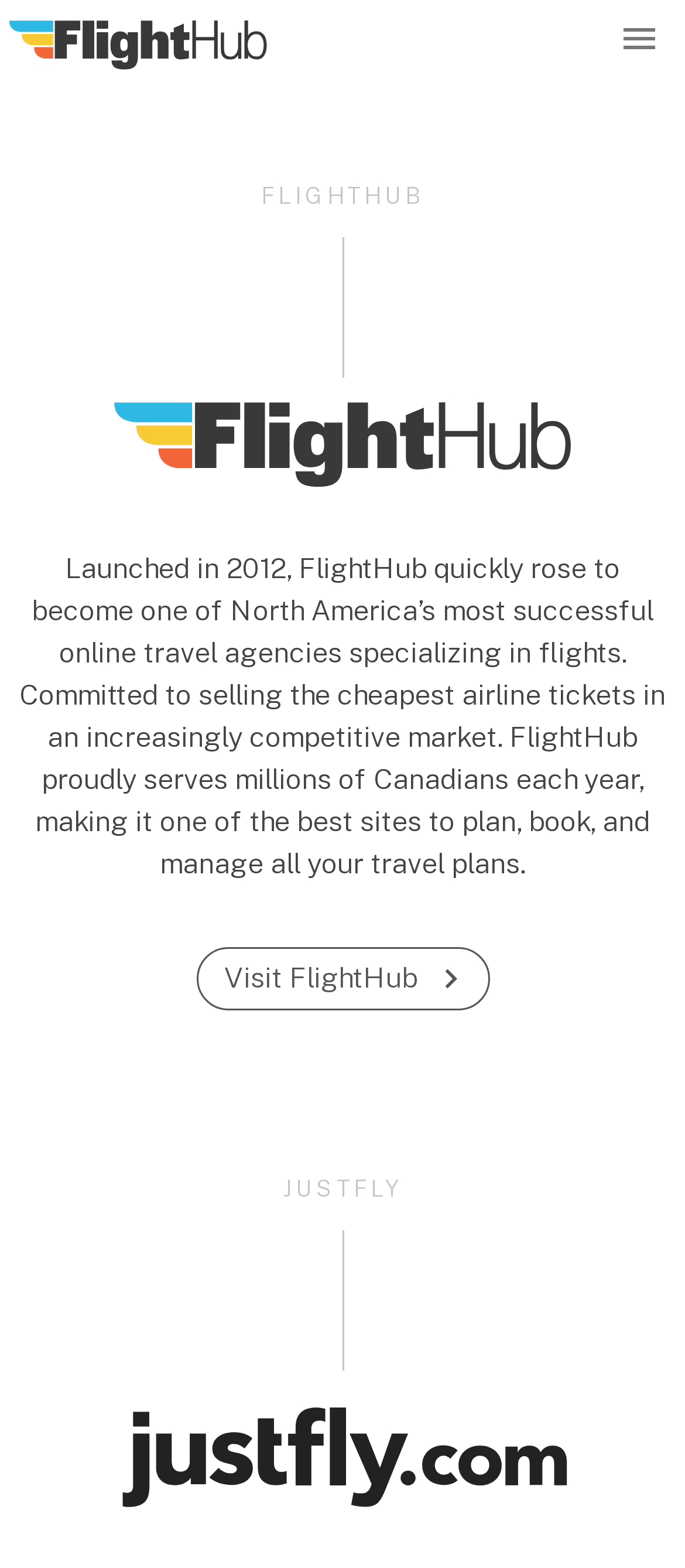Please identify the bounding box coordinates of the element's region that should be clicked to execute the following instruction: "Call the phone number". The bounding box coordinates must be four float numbers between 0 and 1, i.e., [left, top, right, bottom].

None